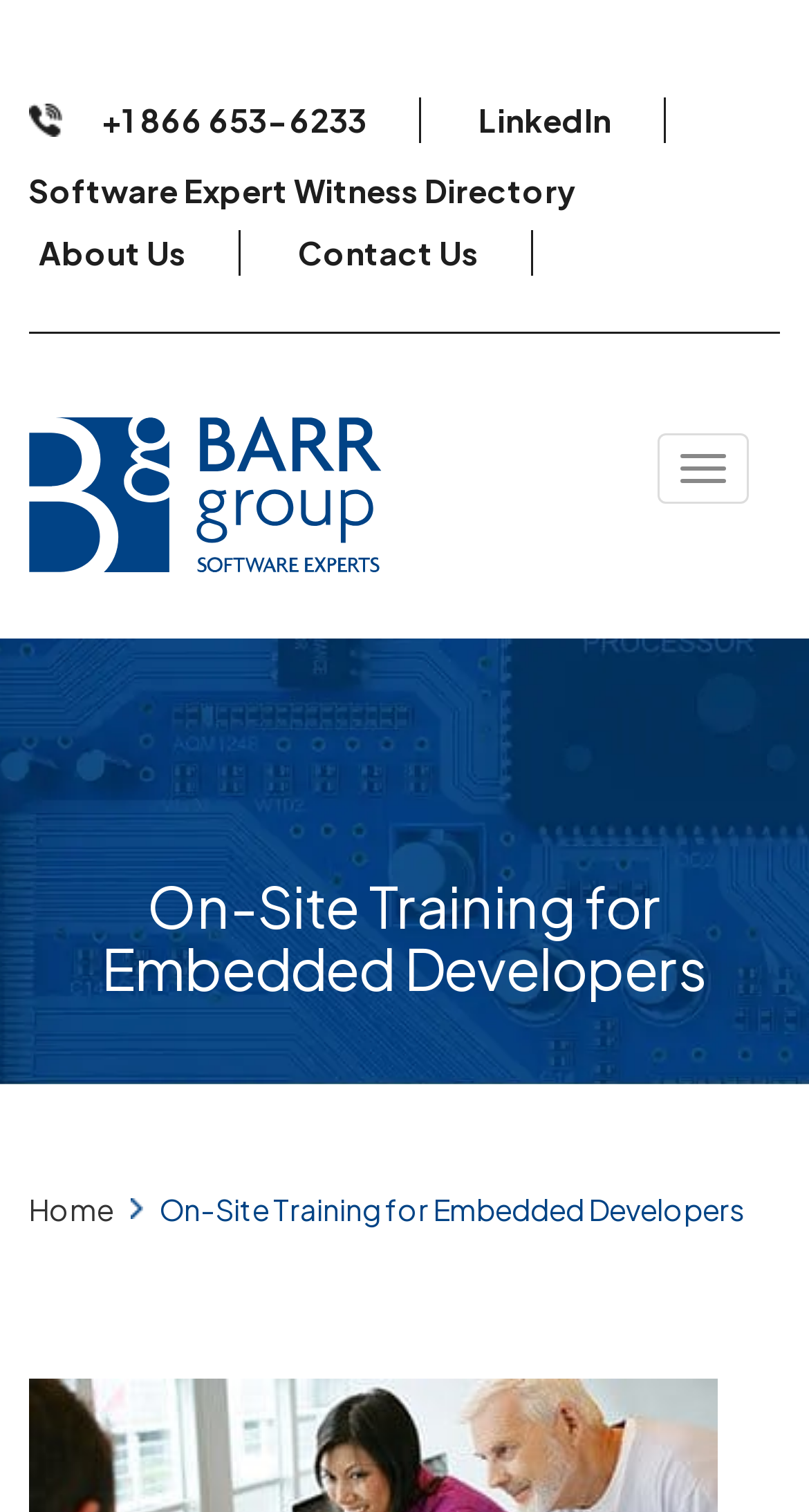Is there a button on the webpage?
Based on the image, answer the question with as much detail as possible.

I examined the webpage and found a button that says 'Toggle navigation'. This button is located on the right side of the webpage, near the top.